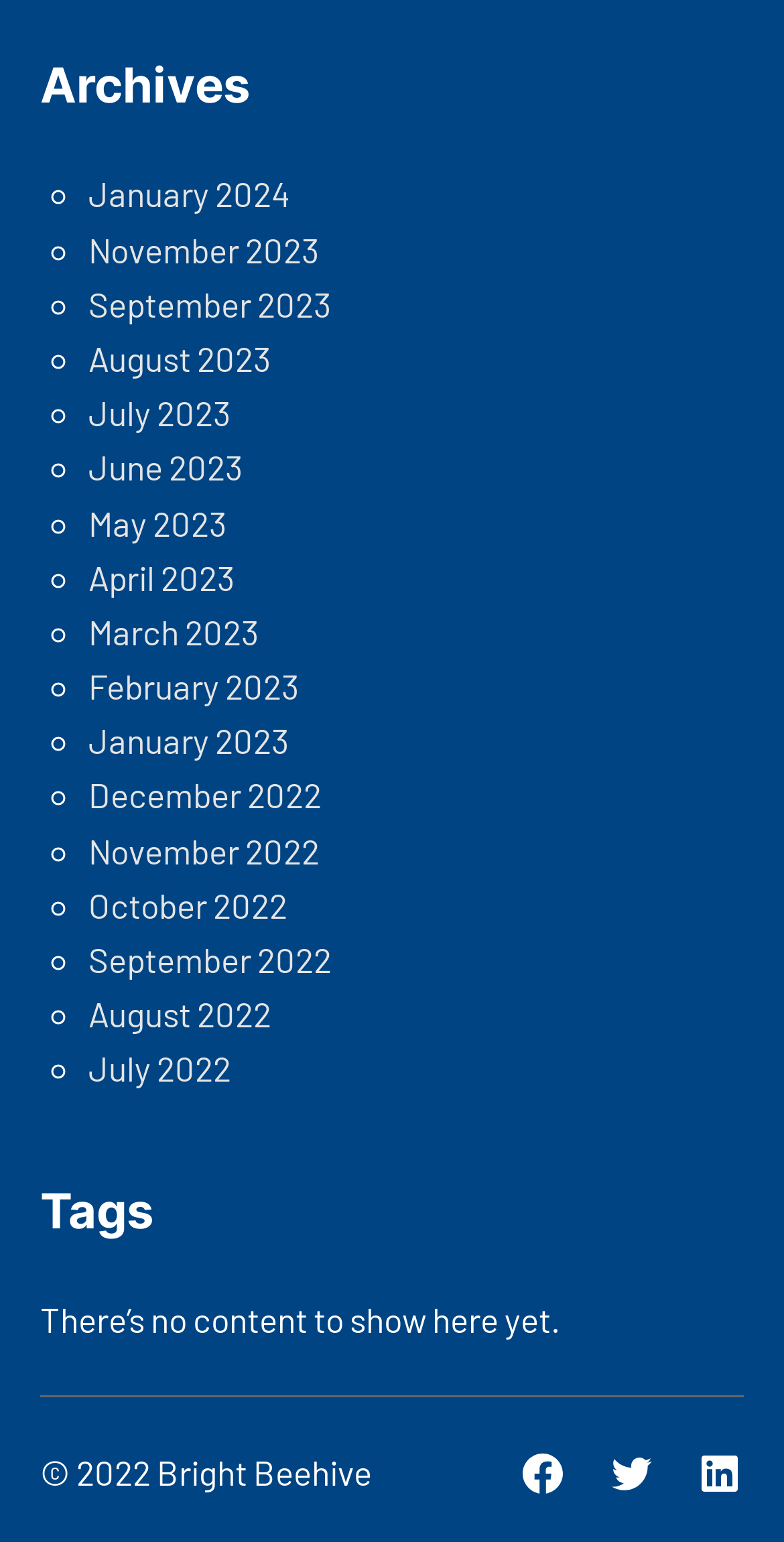Determine the bounding box coordinates of the region to click in order to accomplish the following instruction: "View January 2024 archives". Provide the coordinates as four float numbers between 0 and 1, specifically [left, top, right, bottom].

[0.113, 0.113, 0.369, 0.139]